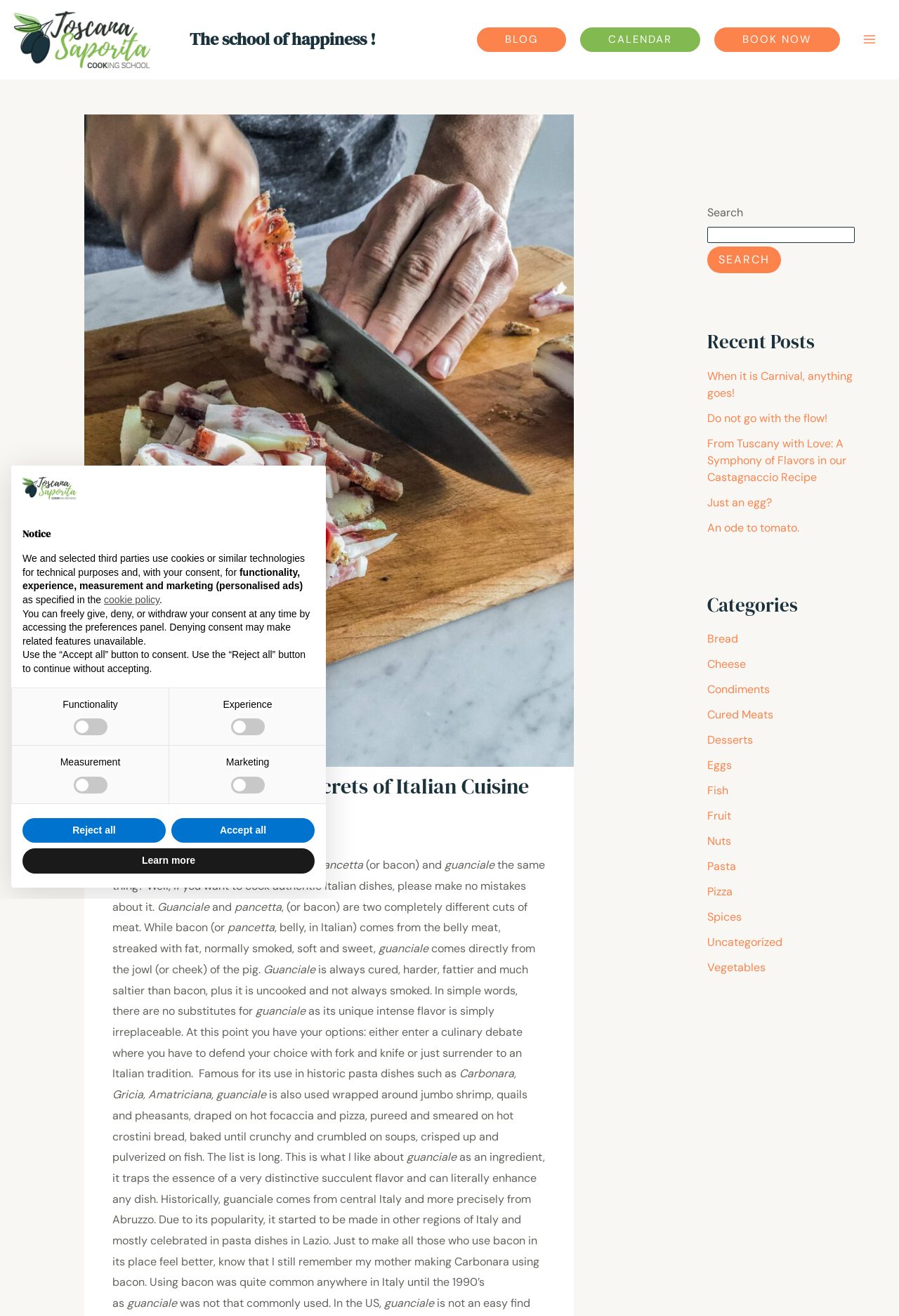Please extract the webpage's main title and generate its text content.

Culinary Adventure: Secrets of Italian Cuisine with Bacon